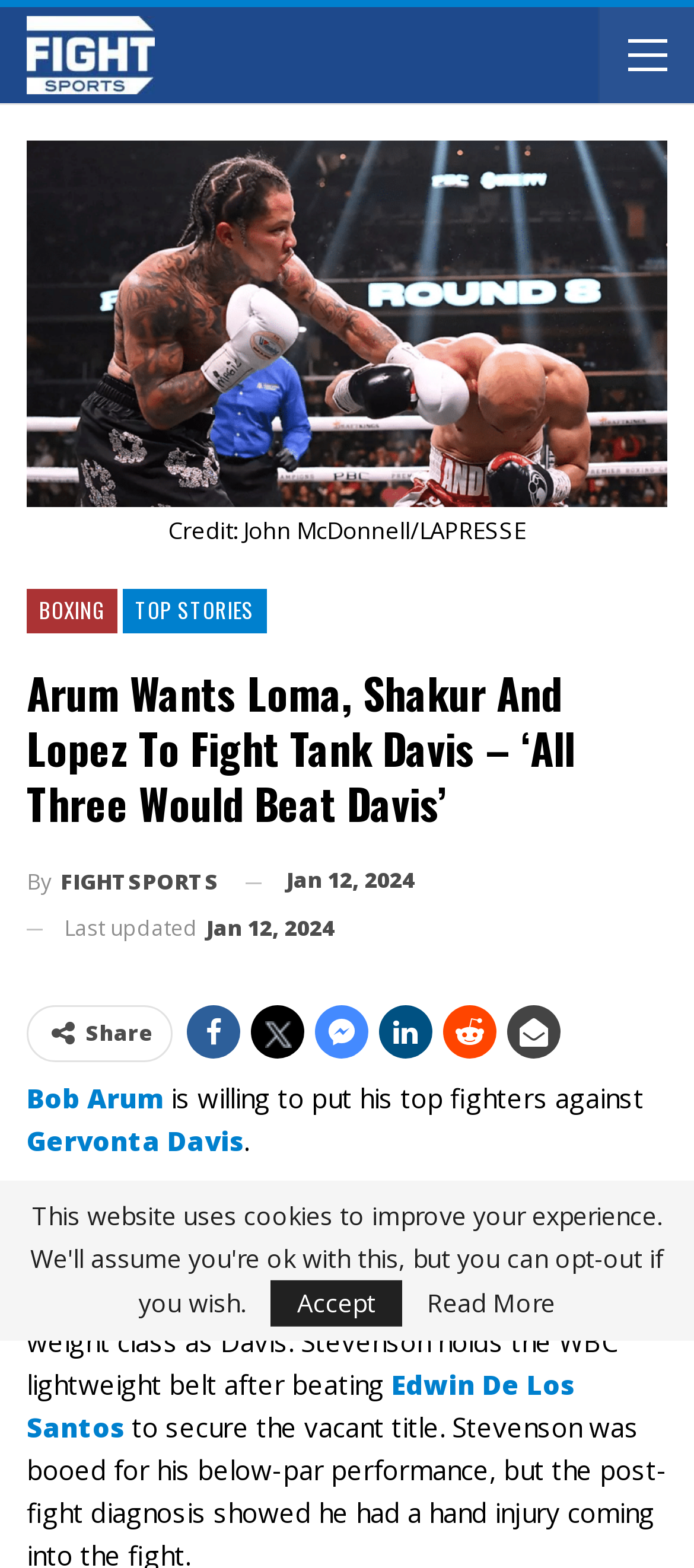Based on what you see in the screenshot, provide a thorough answer to this question: Who is the author of the article?

The author of the article can be found near the top of the webpage, where it says 'By FIGHTSPORTS' in a link element.